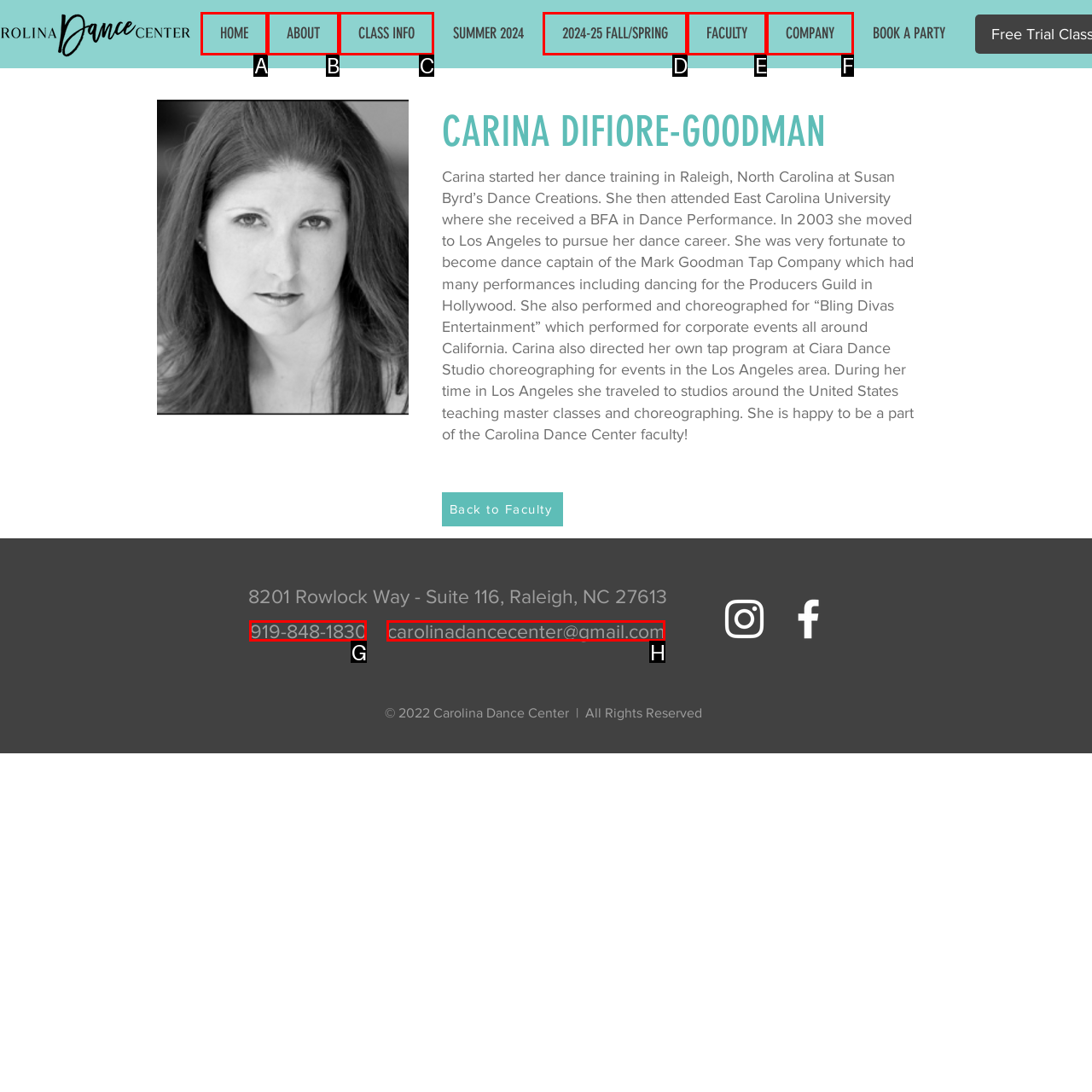From the choices given, find the HTML element that matches this description: carolinadancecenter@gmail.com. Answer with the letter of the selected option directly.

H